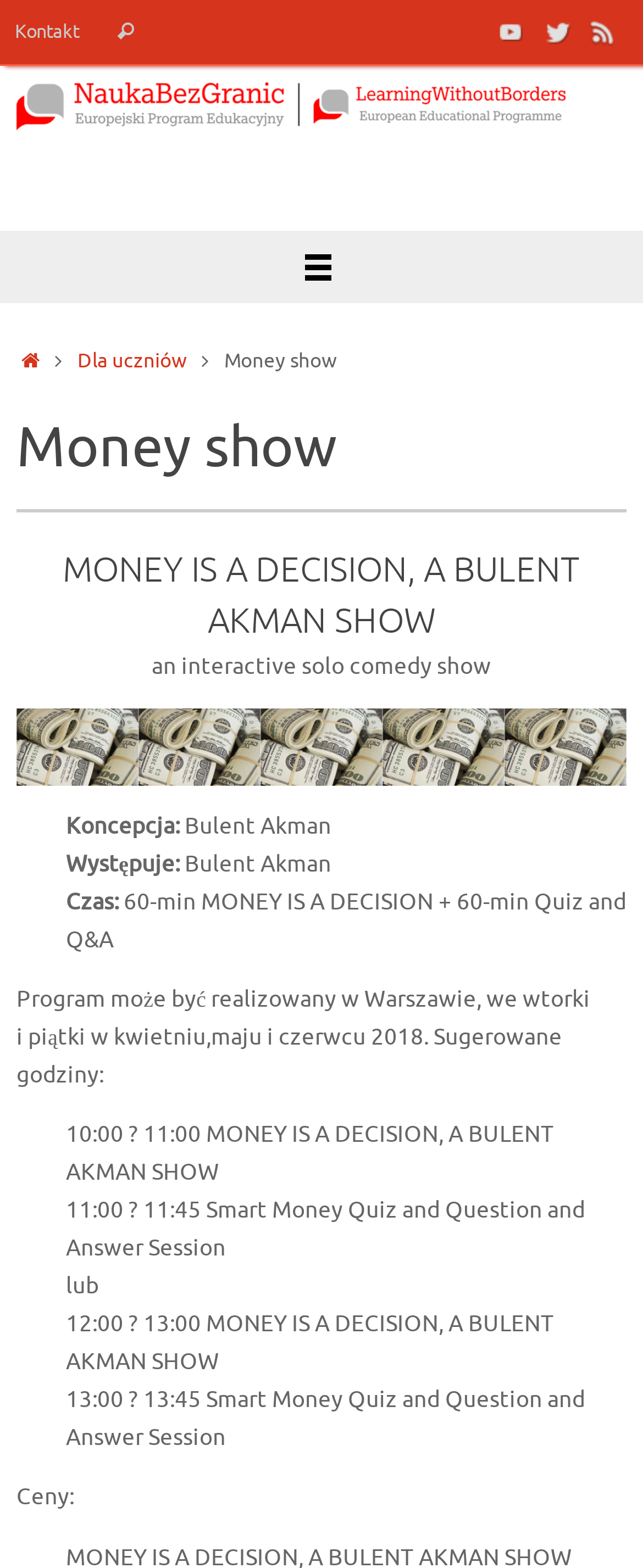Mark the bounding box of the element that matches the following description: "Dla uczniów".

[0.12, 0.222, 0.29, 0.239]